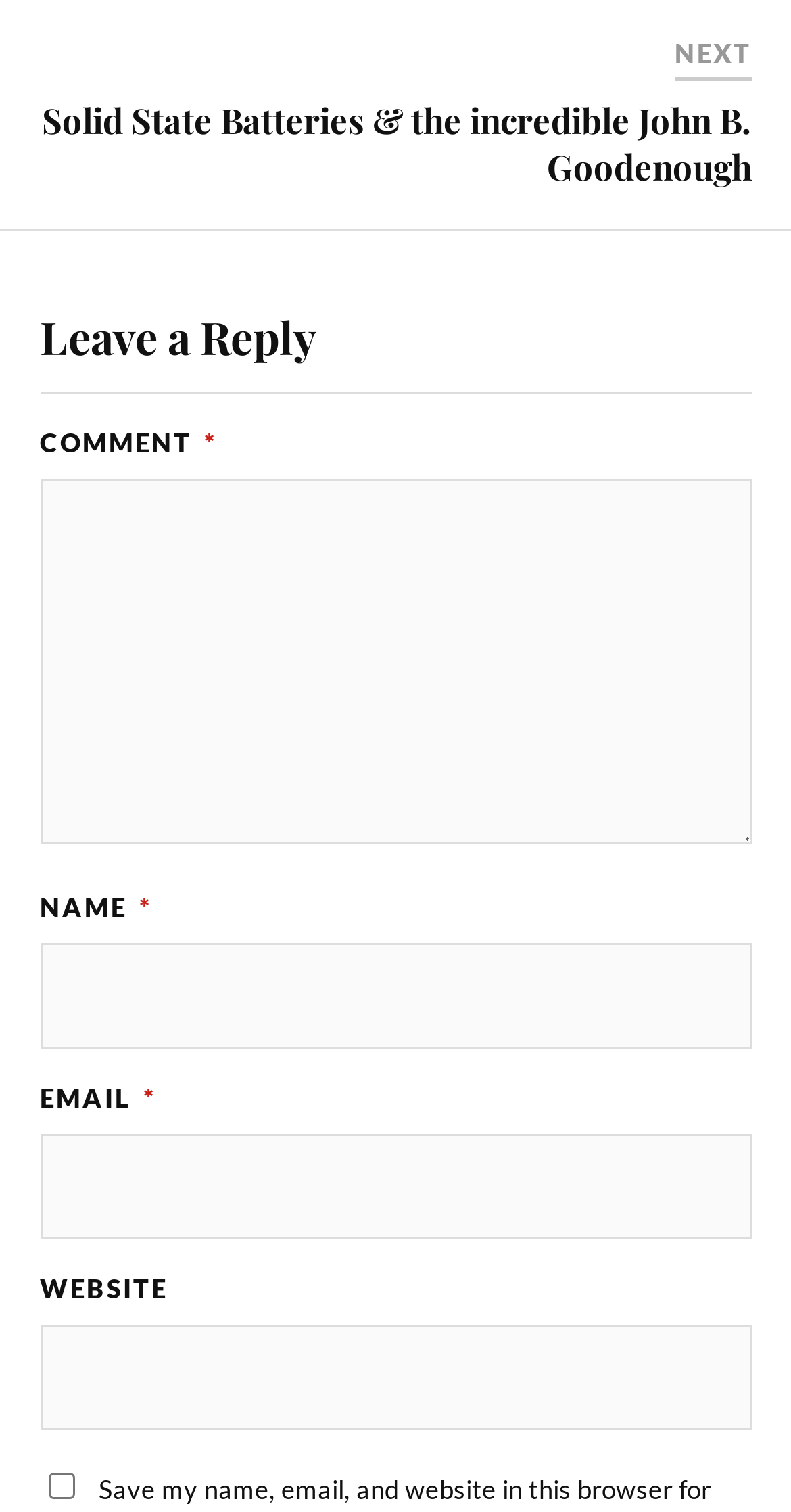Look at the image and write a detailed answer to the question: 
What is the purpose of the textboxes?

The textboxes are for users to input their comment, name, email, and website. The 'Leave a Reply' heading and the required fields indicate that the user needs to fill in these textboxes to leave a comment.